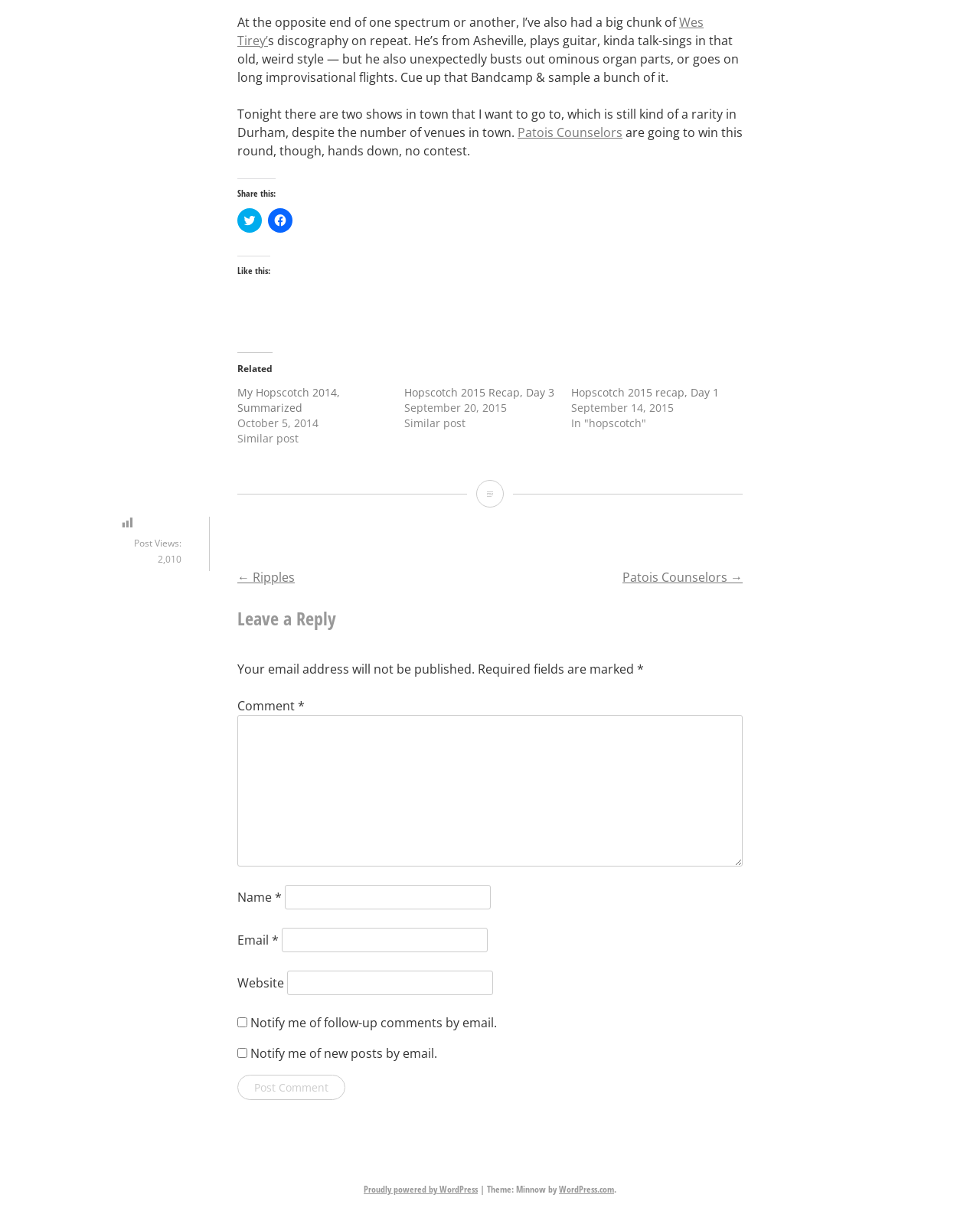Specify the bounding box coordinates of the element's region that should be clicked to achieve the following instruction: "Click on the link 'http://bpaste.net/show/e329db6127c7'". The bounding box coordinates consist of four float numbers between 0 and 1, in the format [left, top, right, bottom].

None